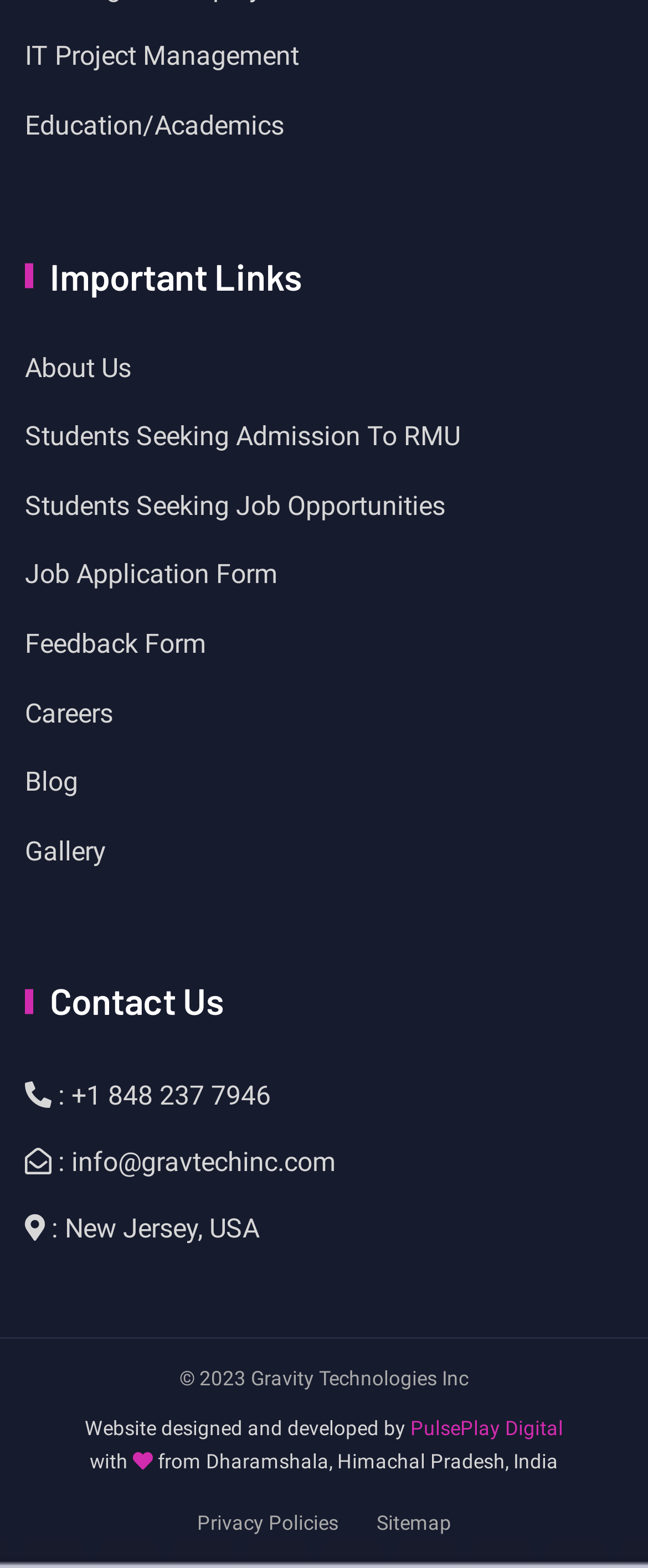From the element description Students Seeking Admission To RMU, predict the bounding box coordinates of the UI element. The coordinates must be specified in the format (top-left x, top-left y, bottom-right x, bottom-right y) and should be within the 0 to 1 range.

[0.038, 0.265, 0.71, 0.292]